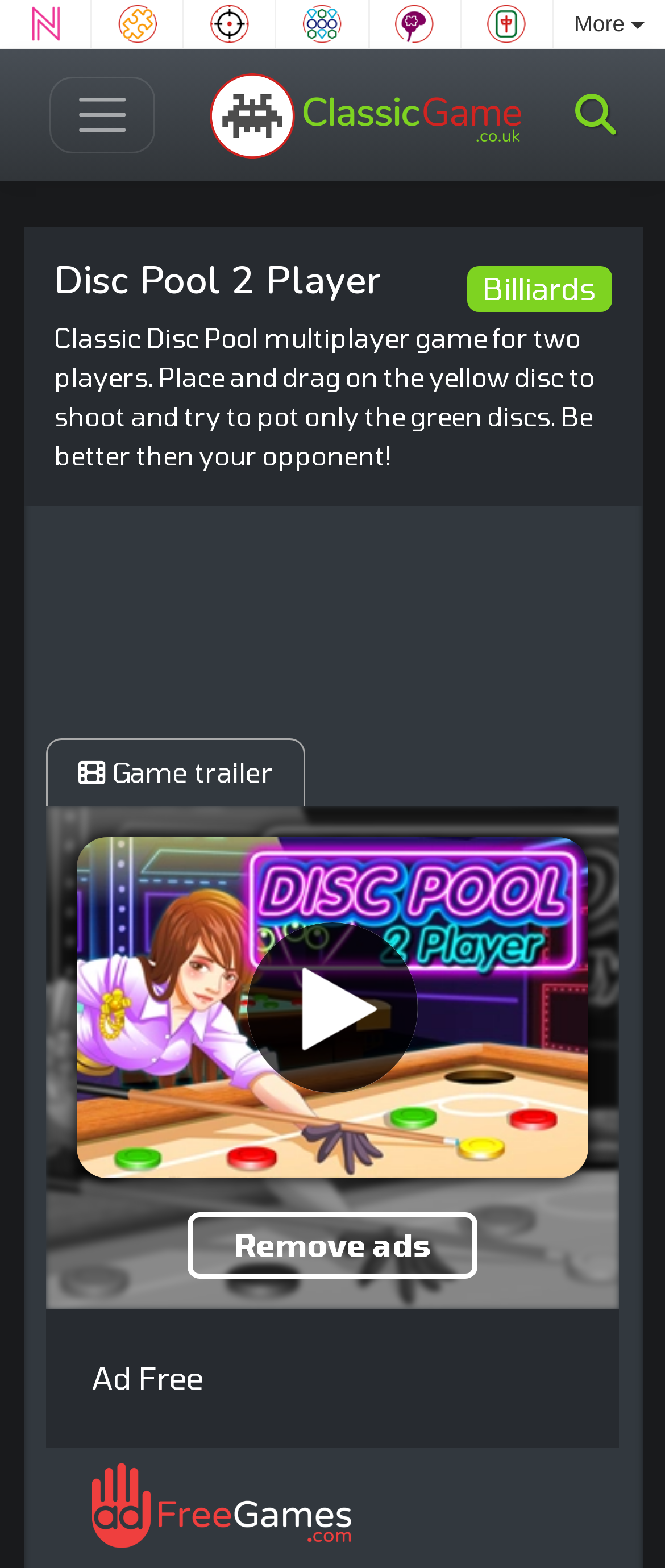What is the text above the game description?
Refer to the screenshot and answer in one word or phrase.

Disc Pool 2 Player